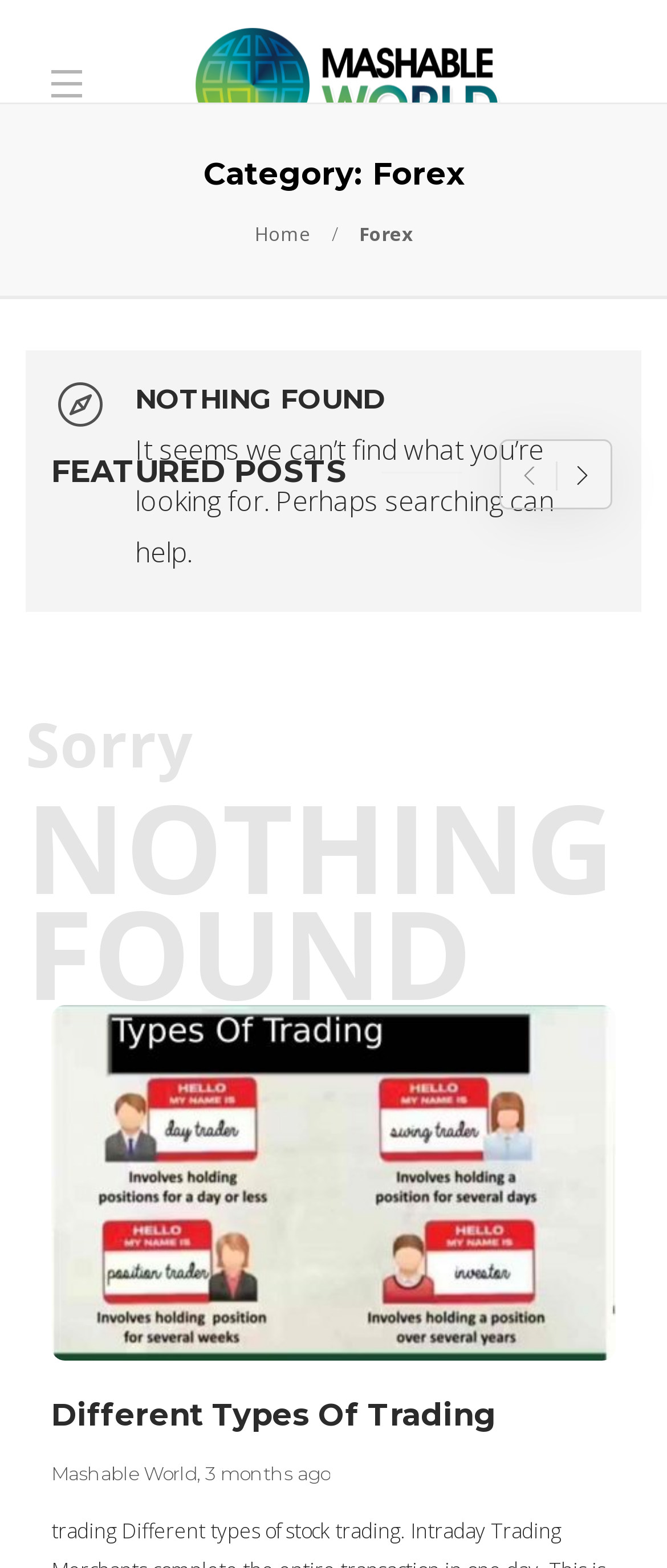Based on the description "Home", find the bounding box of the specified UI element.

[0.382, 0.141, 0.467, 0.157]